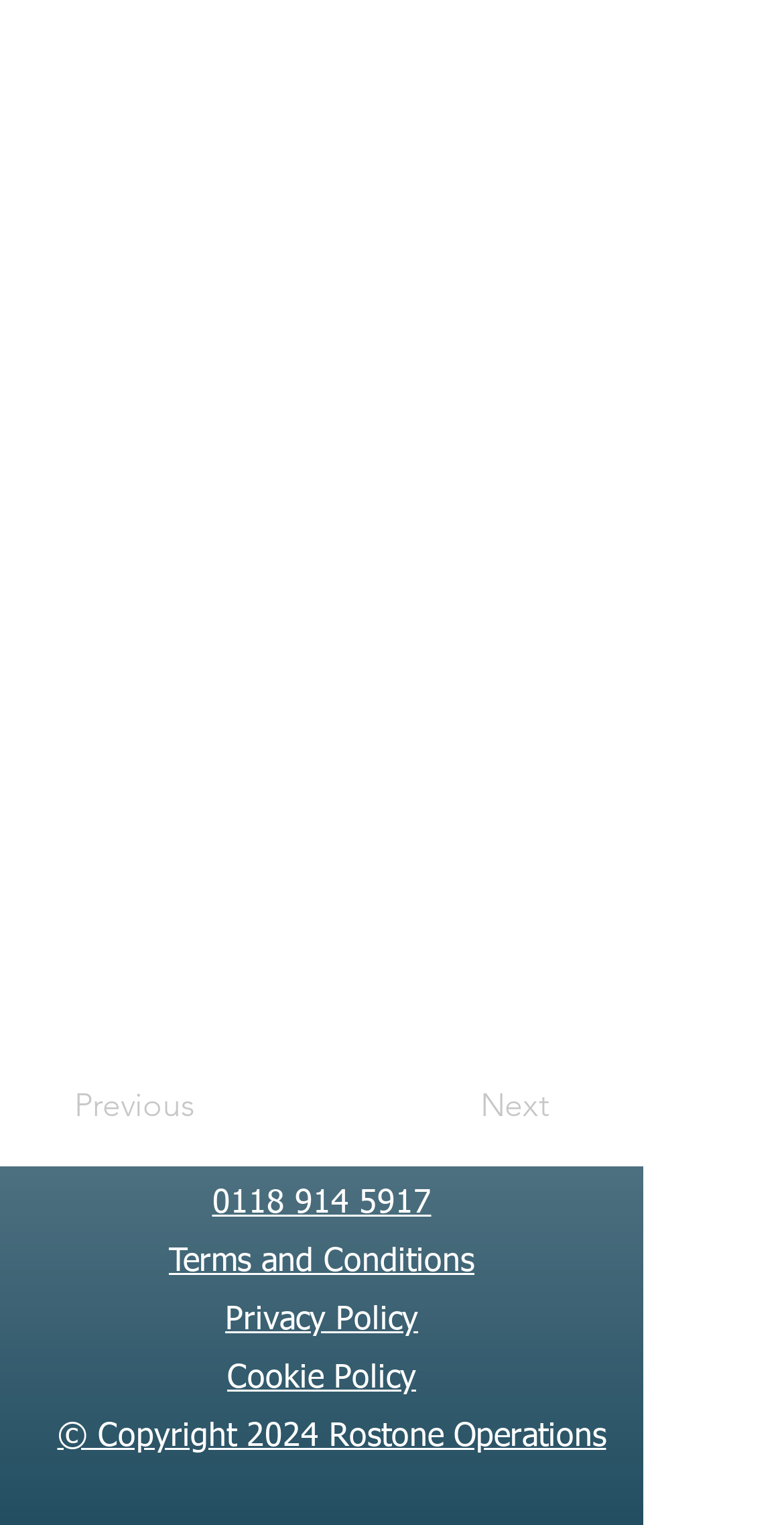Answer in one word or a short phrase: 
How many navigation buttons are there?

2